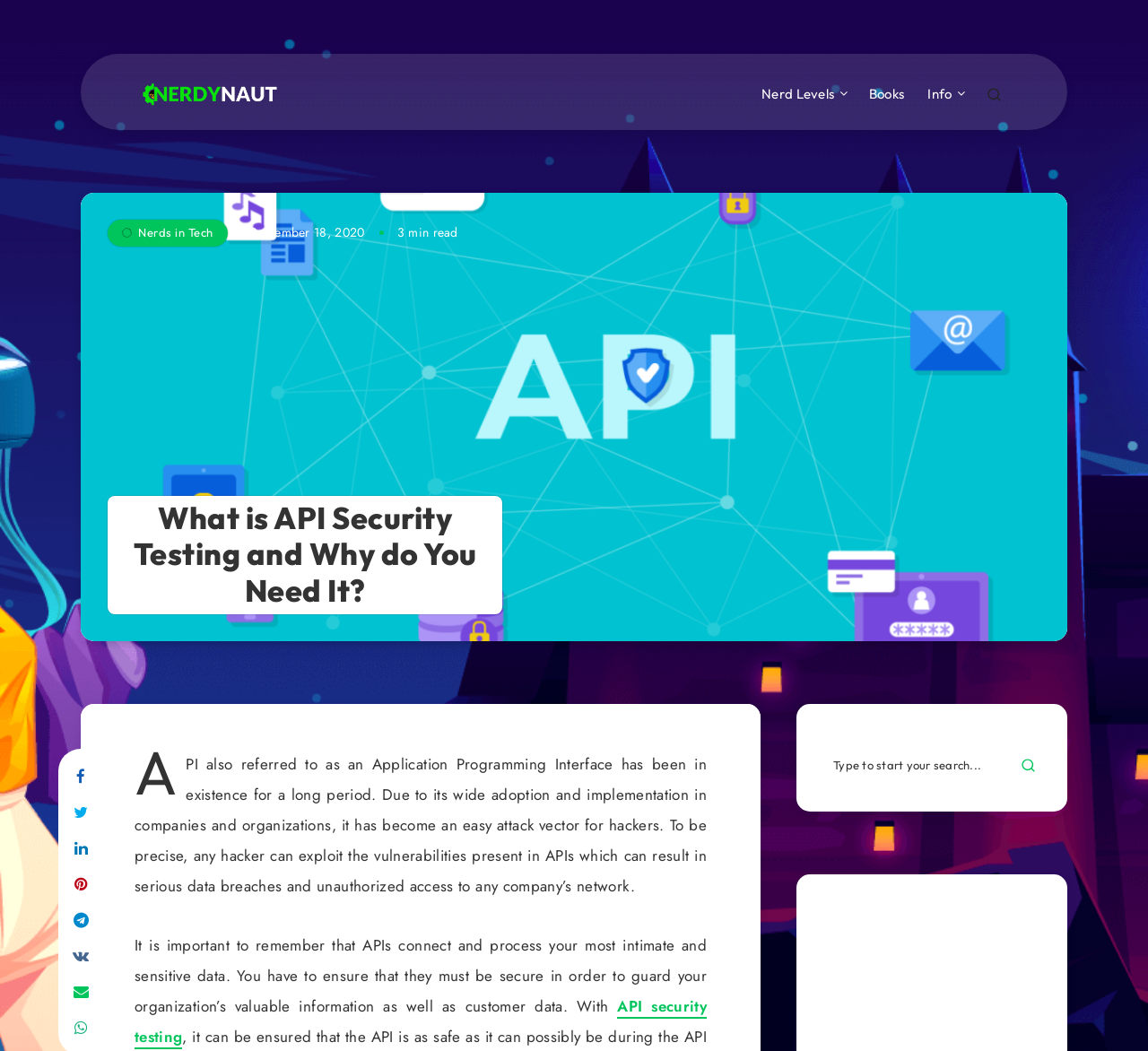What is the purpose of API security testing?
Offer a detailed and exhaustive answer to the question.

The purpose of API security testing can be inferred from the text which states that APIs connect and process sensitive data, and therefore, they must be secure to guard the organization's valuable information as well as customer data.